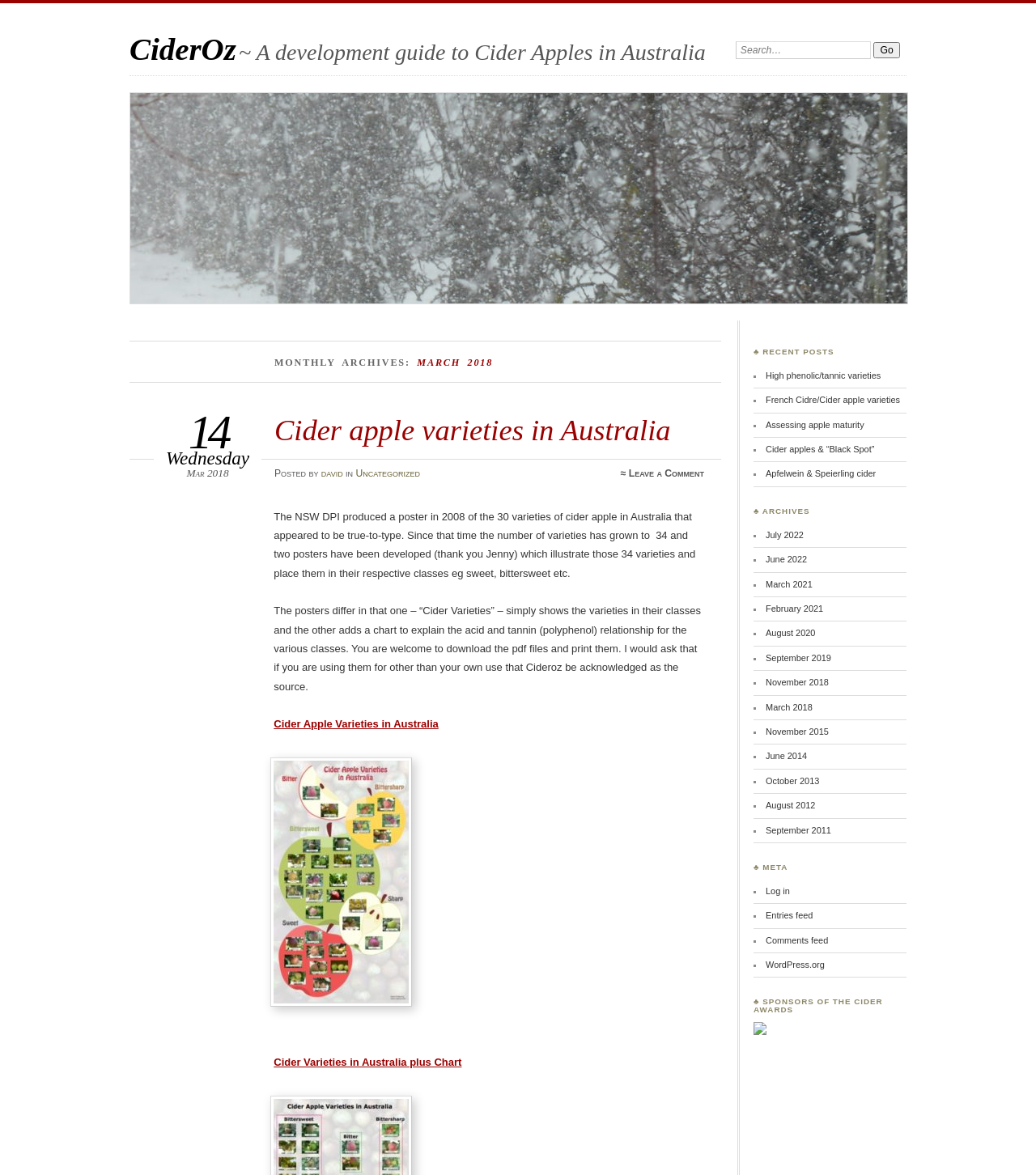Please determine the bounding box coordinates of the section I need to click to accomplish this instruction: "Go to March 2018 archives".

[0.739, 0.597, 0.784, 0.606]